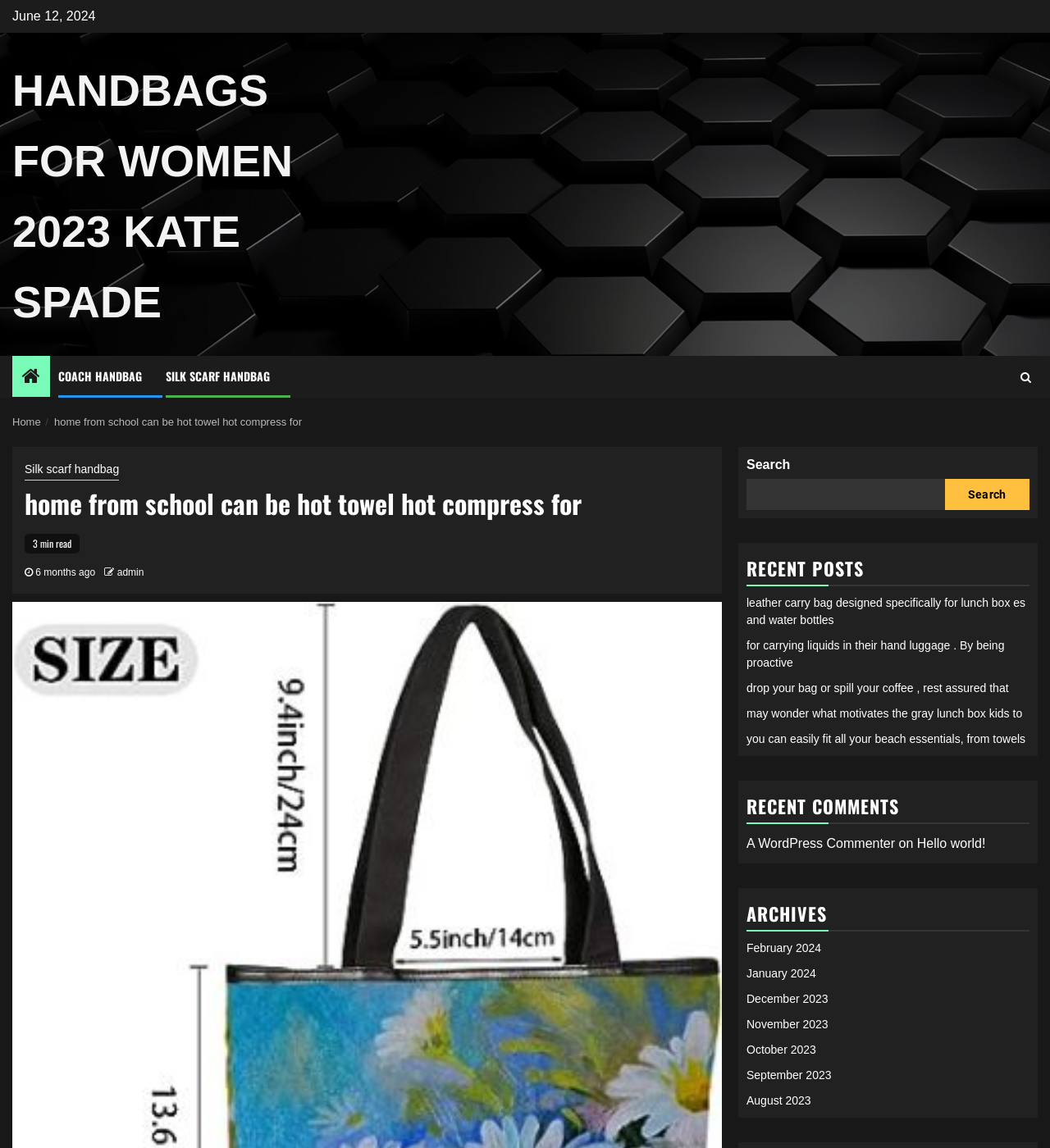Determine the bounding box coordinates of the clickable element to complete this instruction: "Read recent post about leather carry bag". Provide the coordinates in the format of four float numbers between 0 and 1, [left, top, right, bottom].

[0.711, 0.519, 0.977, 0.545]